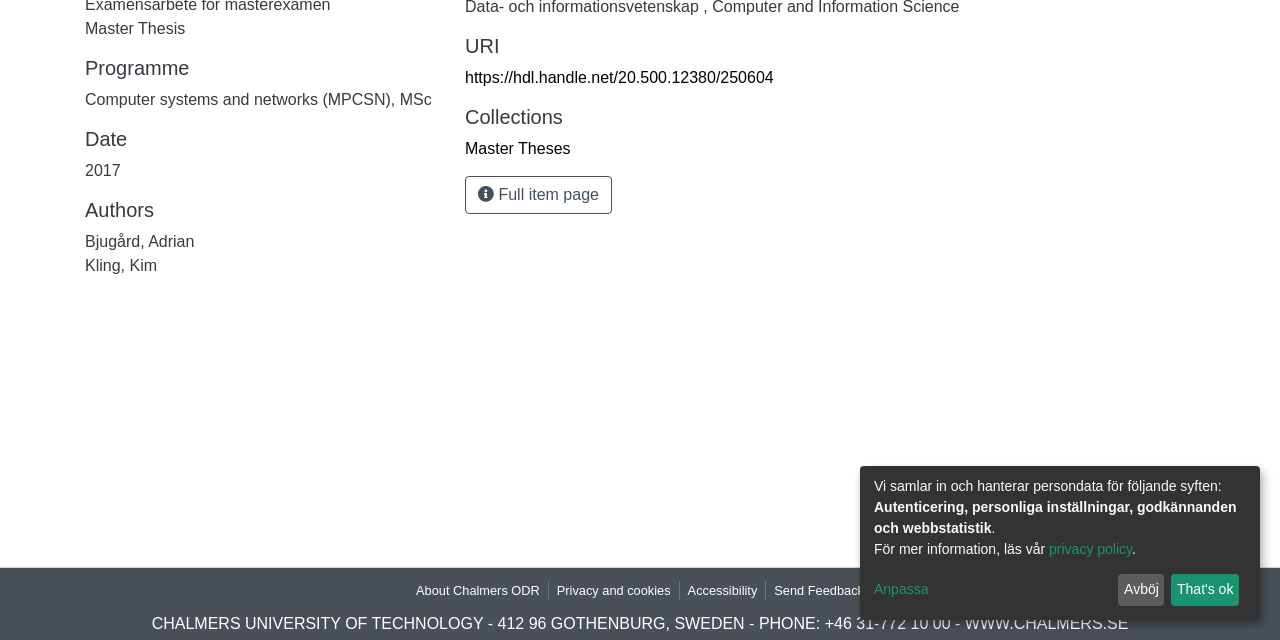Find the UI element described as: "Avböj" and predict its bounding box coordinates. Ensure the coordinates are four float numbers between 0 and 1, [left, top, right, bottom].

[0.874, 0.897, 0.91, 0.947]